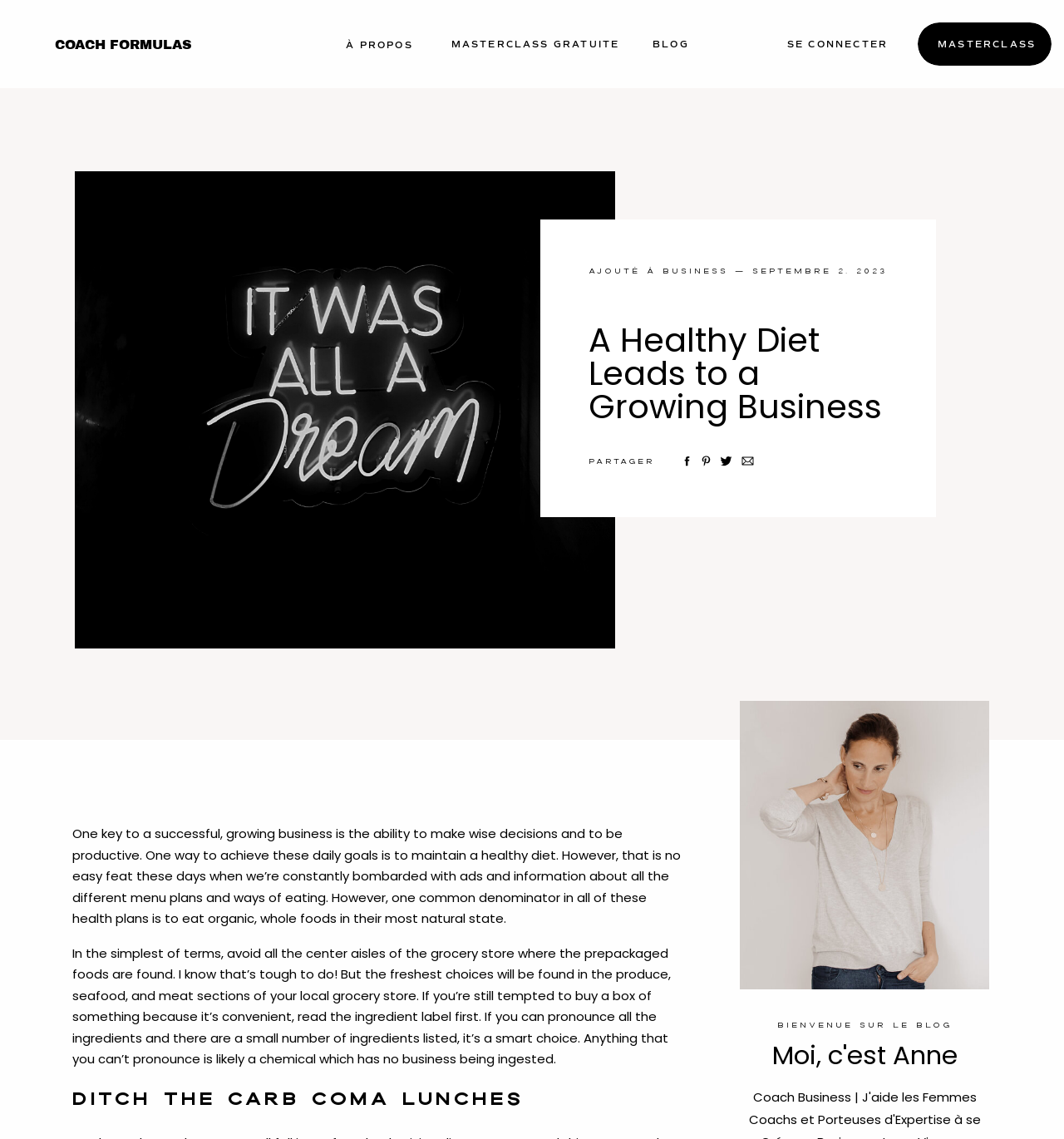Refer to the screenshot and give an in-depth answer to this question: What is the topic of the blog post?

The topic of the blog post is about the importance of a healthy diet in achieving daily goals and making wise decisions, as mentioned in the static text at the top of the webpage.